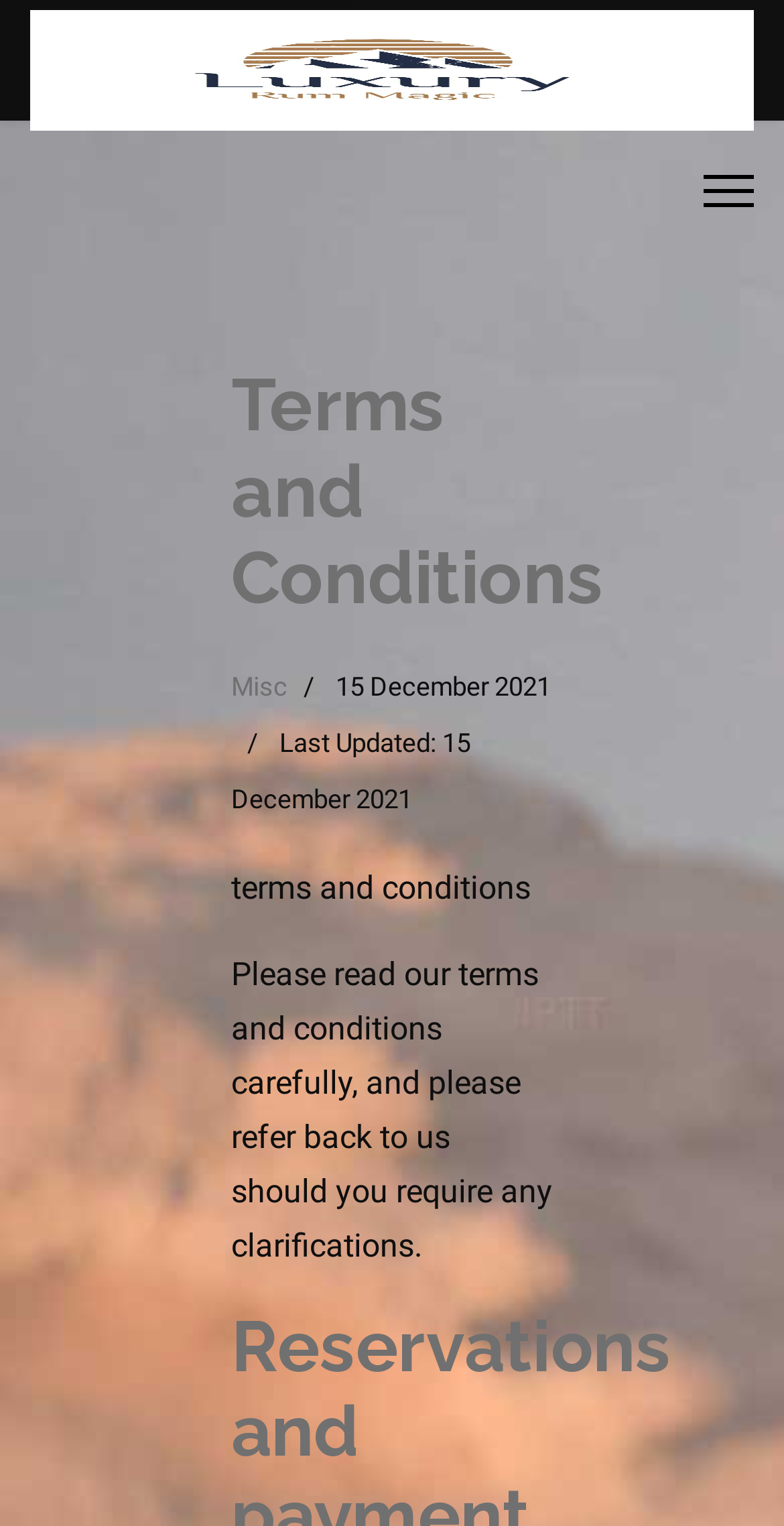What is the title of the image in the top section of the page?
Please answer the question as detailed as possible based on the image.

I found the title of the image by looking at the 'Luxury Rum Magic' image element, which is a child of the 'Terms and Conditions' root element. This suggests that the title of the image is 'Luxury Rum Magic'.